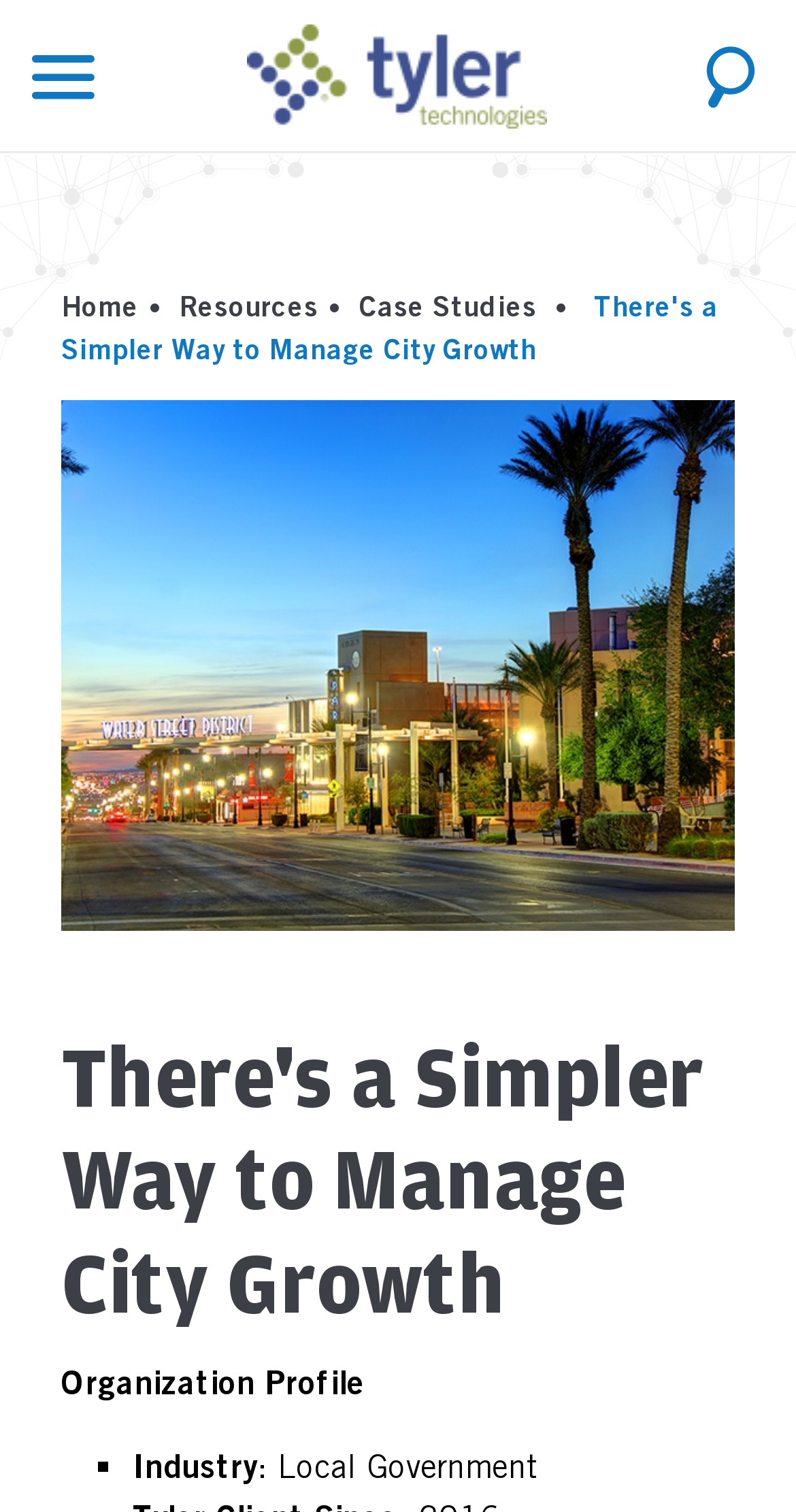What is the main topic of the webpage?
Answer the question with detailed information derived from the image.

I found the answer by looking at the main heading of the webpage, which says 'There's a Simpler Way to Manage City Growth', indicating that the main topic is about managing city growth.